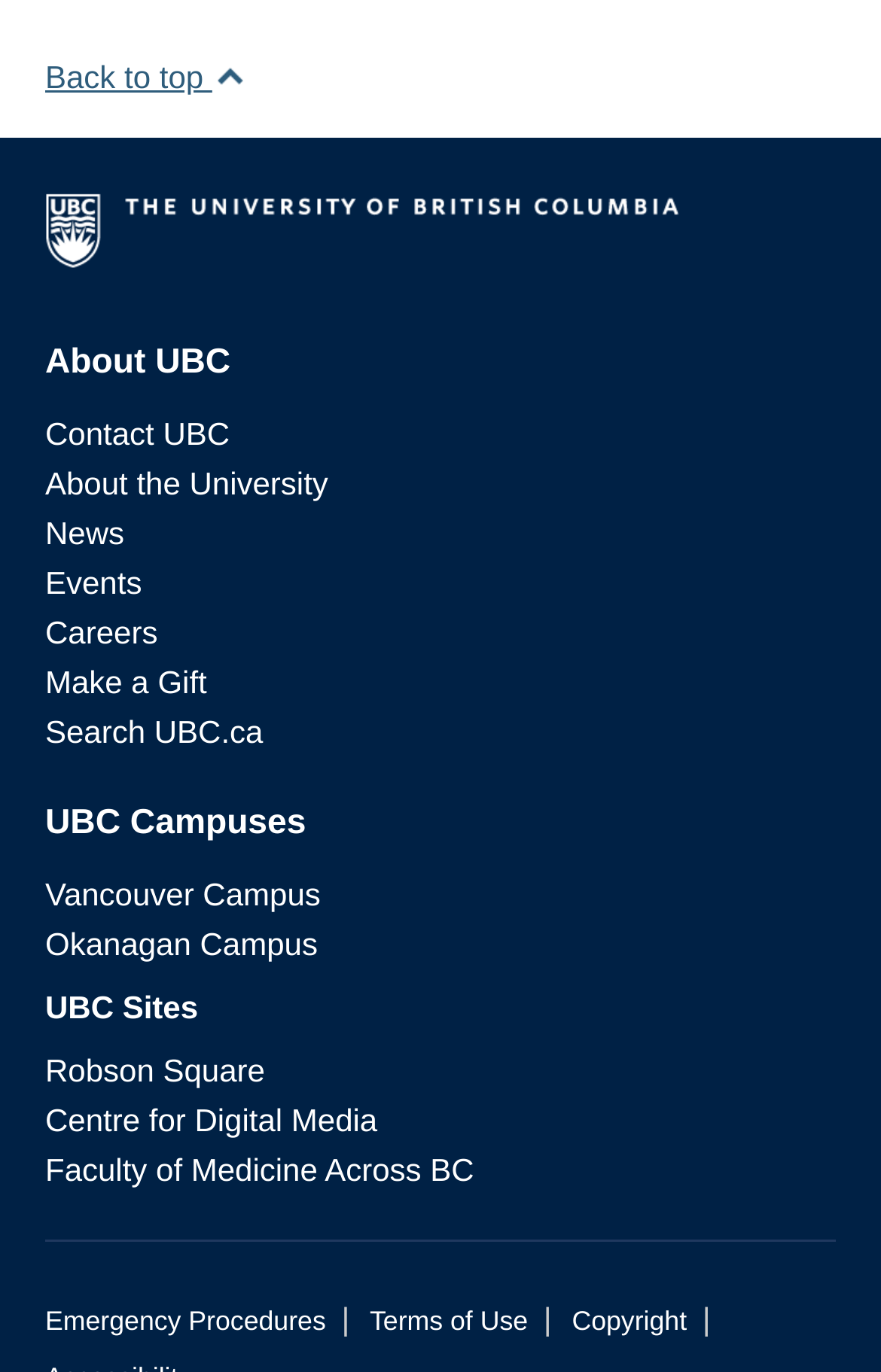Identify the bounding box coordinates for the UI element mentioned here: "Robson Square". Provide the coordinates as four float values between 0 and 1, i.e., [left, top, right, bottom].

[0.051, 0.767, 0.301, 0.793]